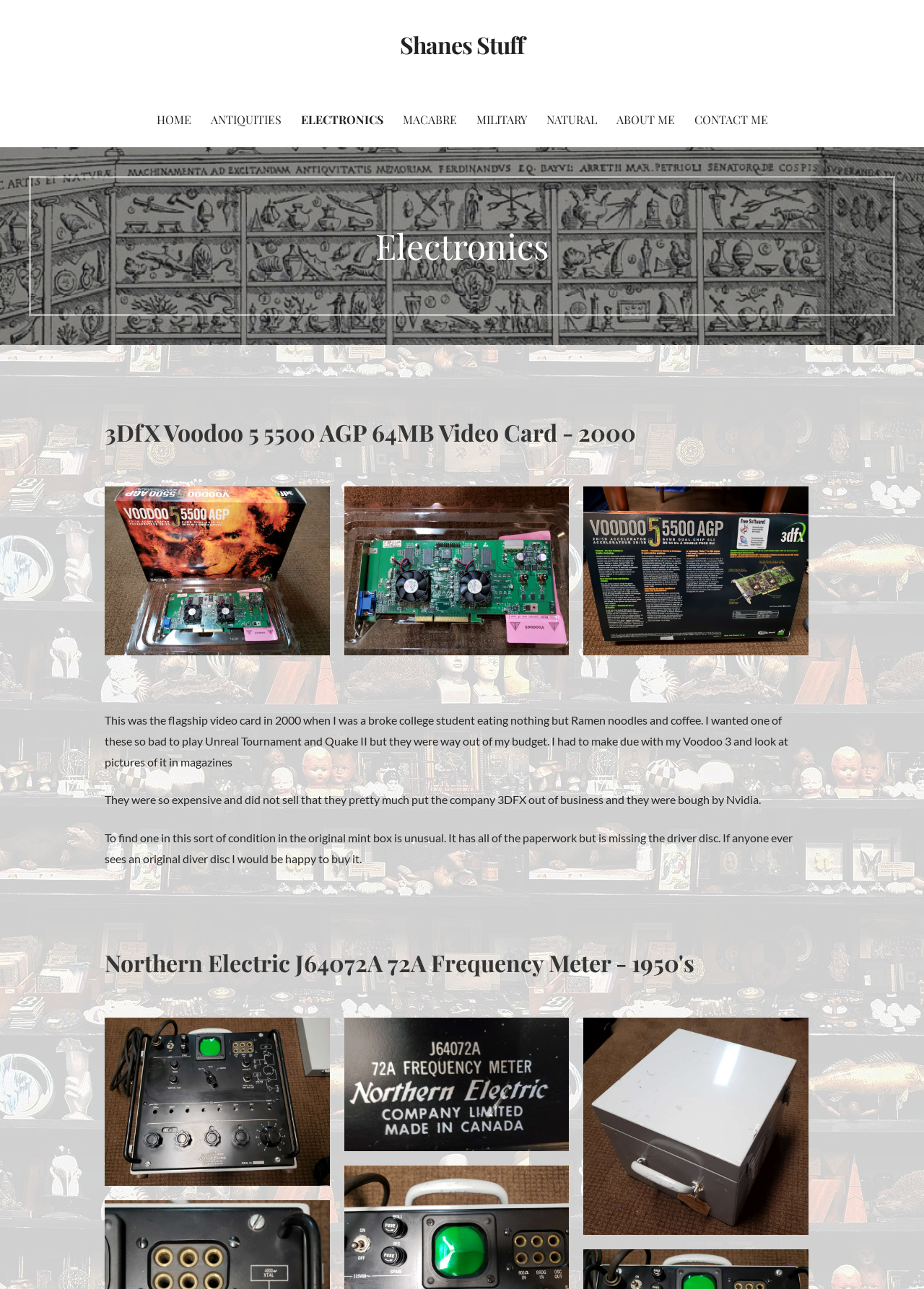Look at the image and give a detailed response to the following question: What company acquired 3DFX?

According to the webpage, 3DFX went out of business due to the high price of their video cards, and was eventually acquired by Nvidia.